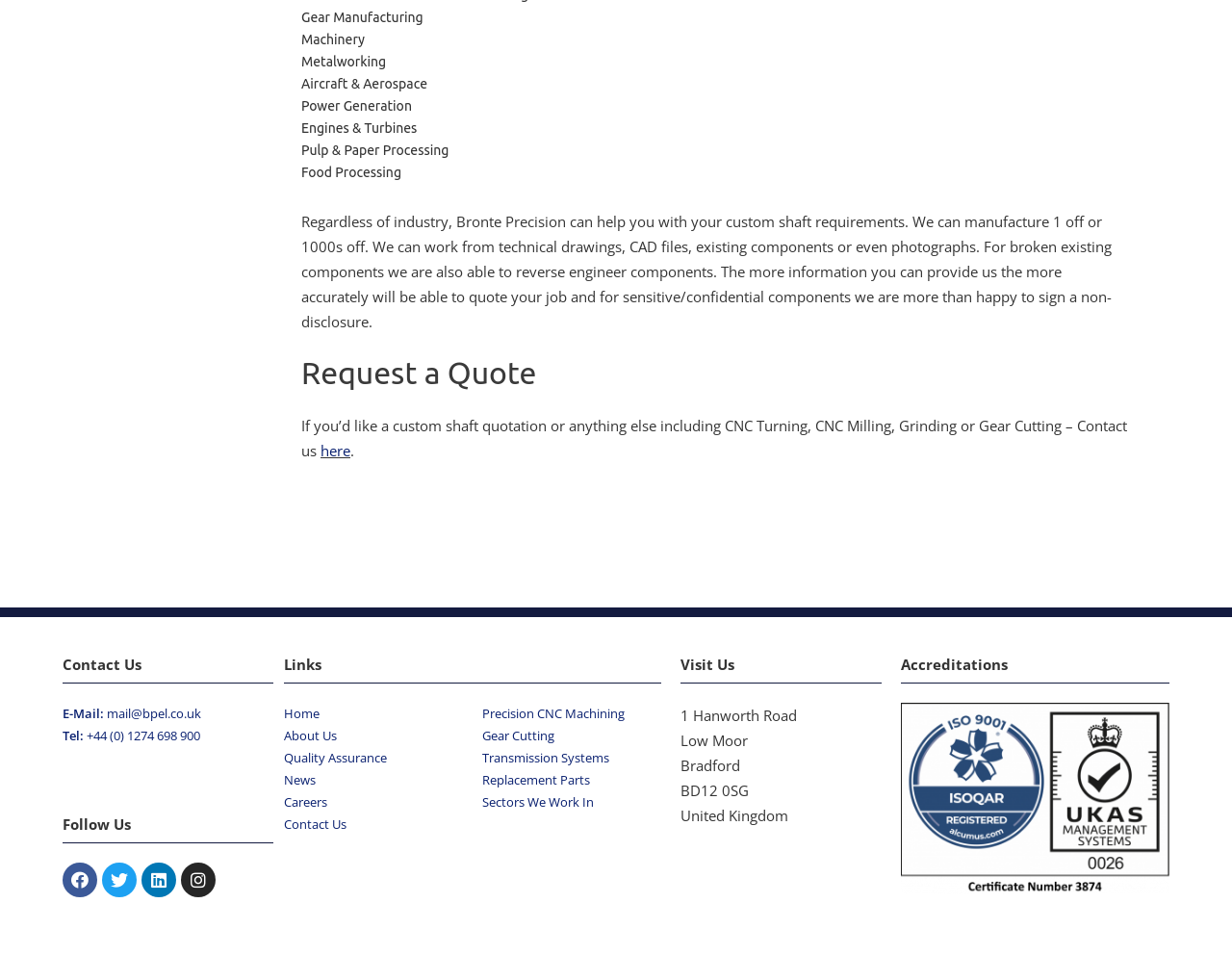For the element described, predict the bounding box coordinates as (top-left x, top-left y, bottom-right x, bottom-right y). All values should be between 0 and 1. Element description: Sectors We Work In

[0.391, 0.831, 0.482, 0.849]